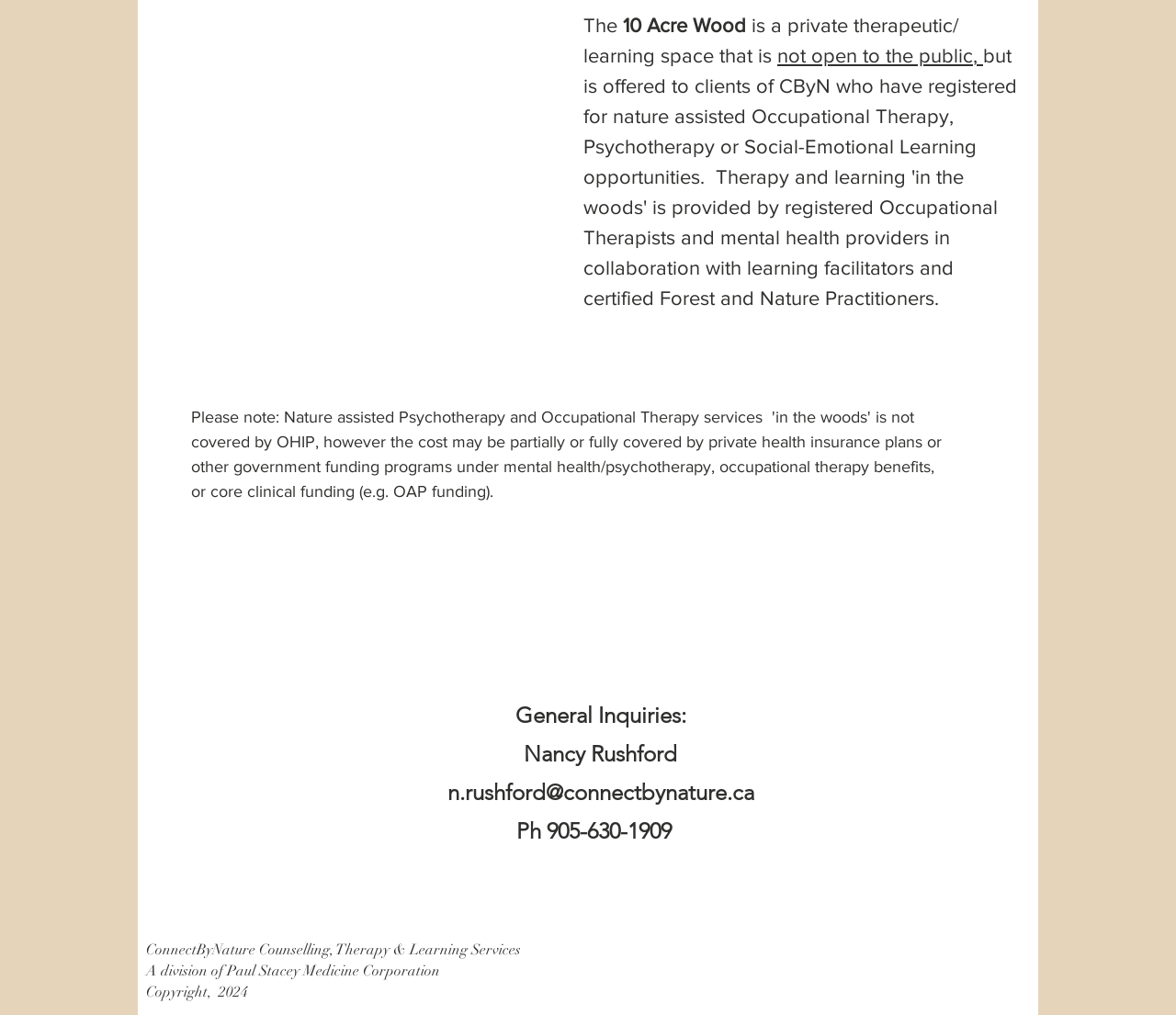What is the contact email for general inquiries?
Please provide a detailed answer to the question.

The link element with text 'n.rushford@connectbynature.ca' is located within the heading element with text 'General Inquiries: Nancy Rushford...', indicating that this is the contact email for general inquiries.